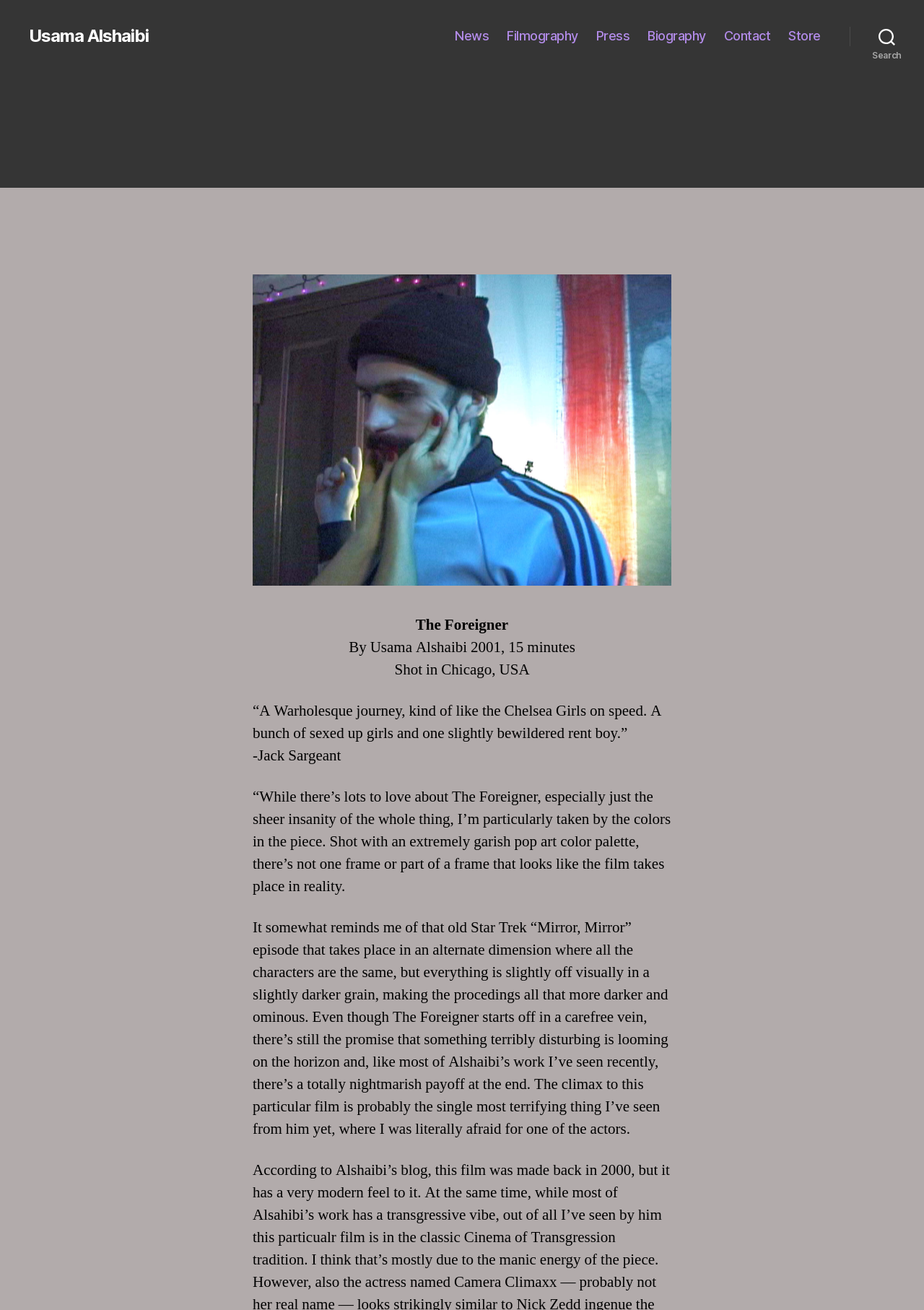Please give a one-word or short phrase response to the following question: 
What is the name of the author who wrote a review of the film 'The Foreigner'?

Jack Sargeant